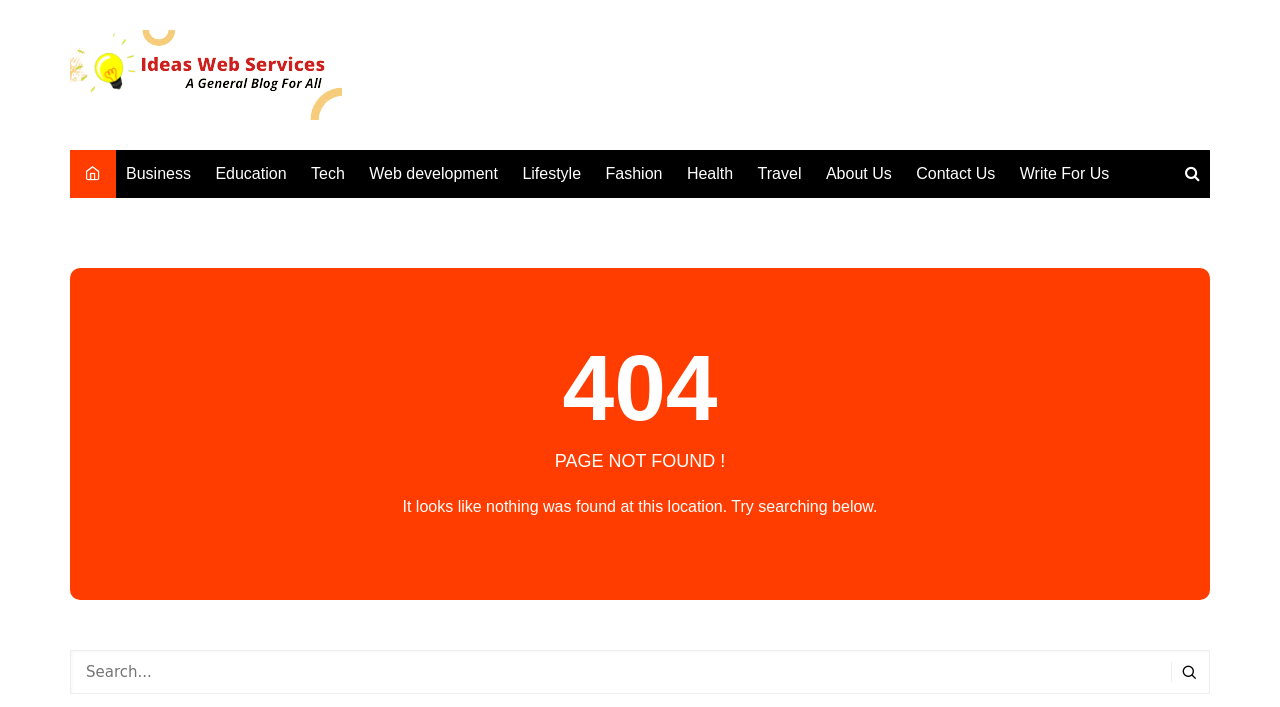Construct a thorough caption encompassing all aspects of the webpage.

The webpage is a "Page not found" error page from Ideas Web Services. At the top left, there is a link to "Ideas Web Services" accompanied by an image with the same name. Below this, there is a row of links to various categories, including "Business", "Education", "Tech", "Web development", "Lifestyle", "Fashion", "Health", "Travel", "About Us", "Contact Us", and "Write For Us". 

In the center of the page, there is a prominent heading "404" followed by another heading "PAGE NOT FOUND!" in a slightly smaller font size. Below these headings, there is a paragraph of text stating "It looks like nothing was found at this location. Try searching below." 

At the bottom of the page, there is a search bar with a search box and a search button with a magnifying glass icon.